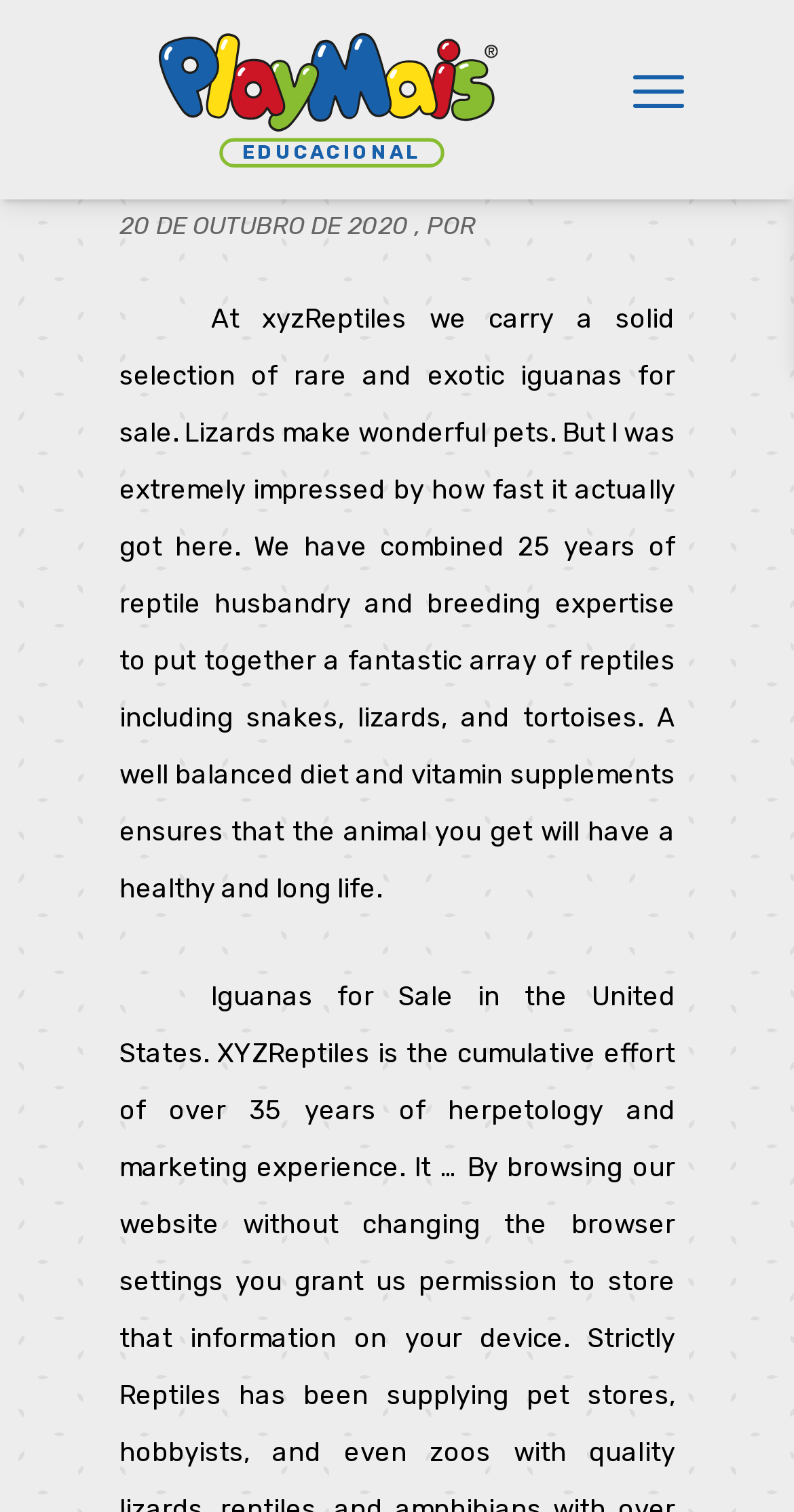Locate and extract the headline of this webpage.

IGUANAS FOR SALE